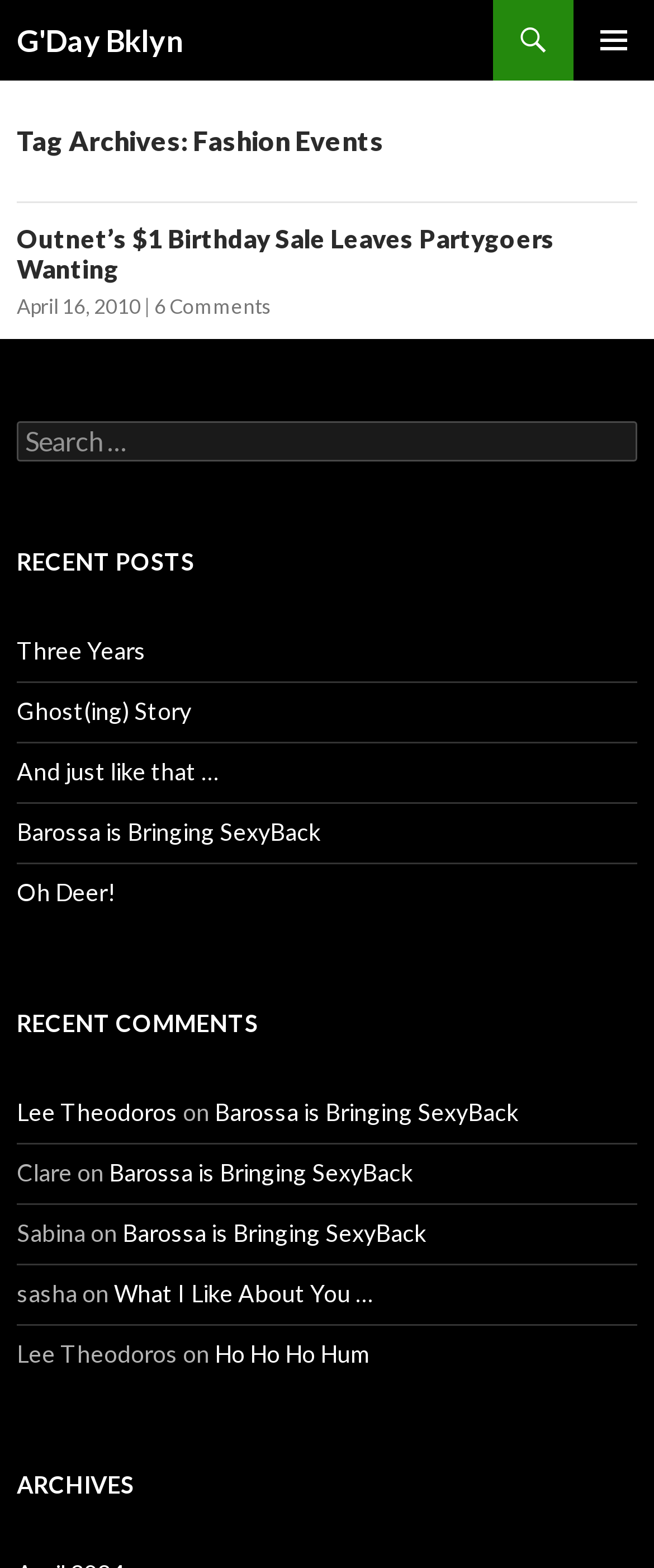Please find the bounding box coordinates of the element that needs to be clicked to perform the following instruction: "View recent post 'Three Years'". The bounding box coordinates should be four float numbers between 0 and 1, represented as [left, top, right, bottom].

[0.026, 0.406, 0.223, 0.424]